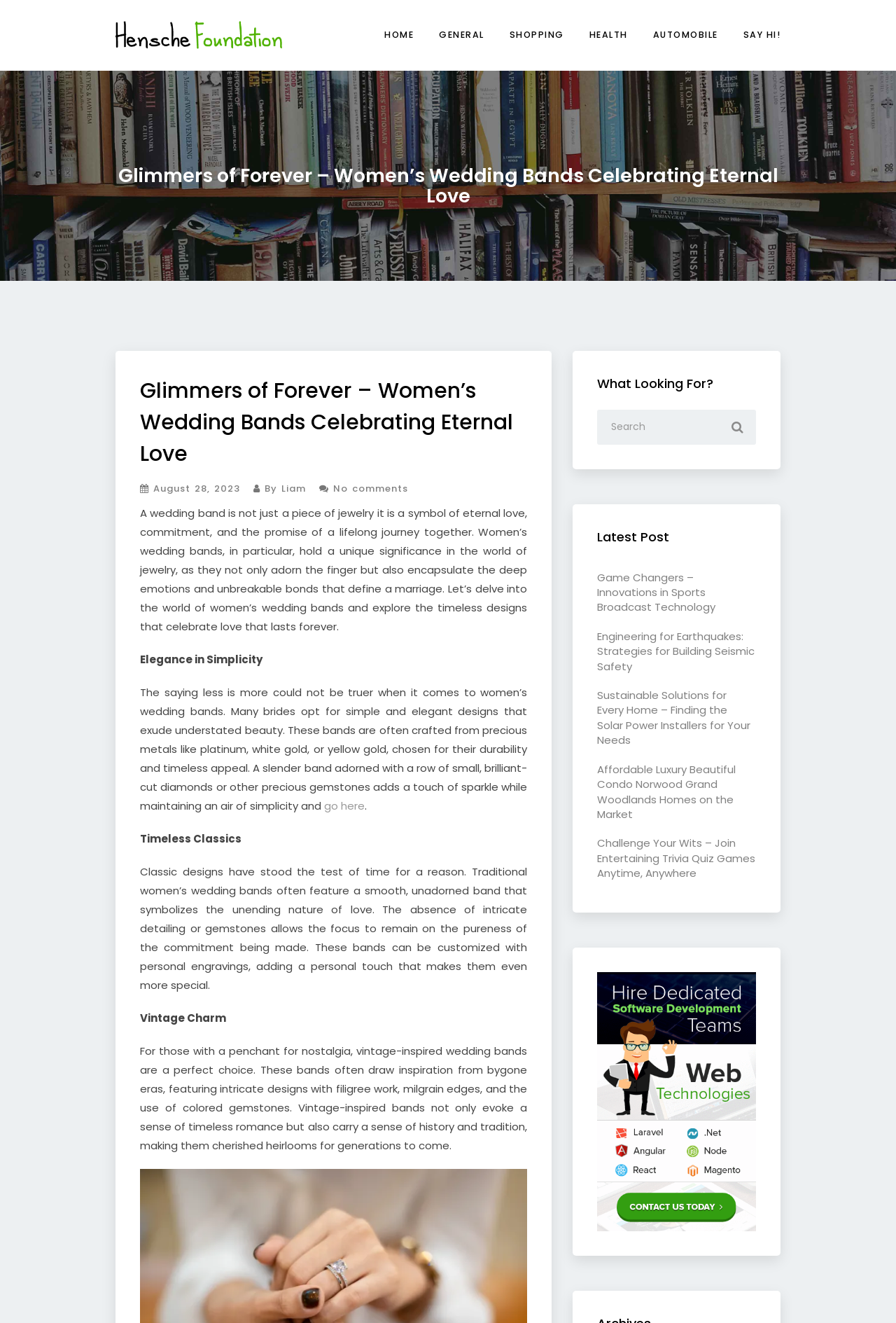Provide a brief response to the question below using one word or phrase:
What is the main topic of this webpage?

Women's wedding bands